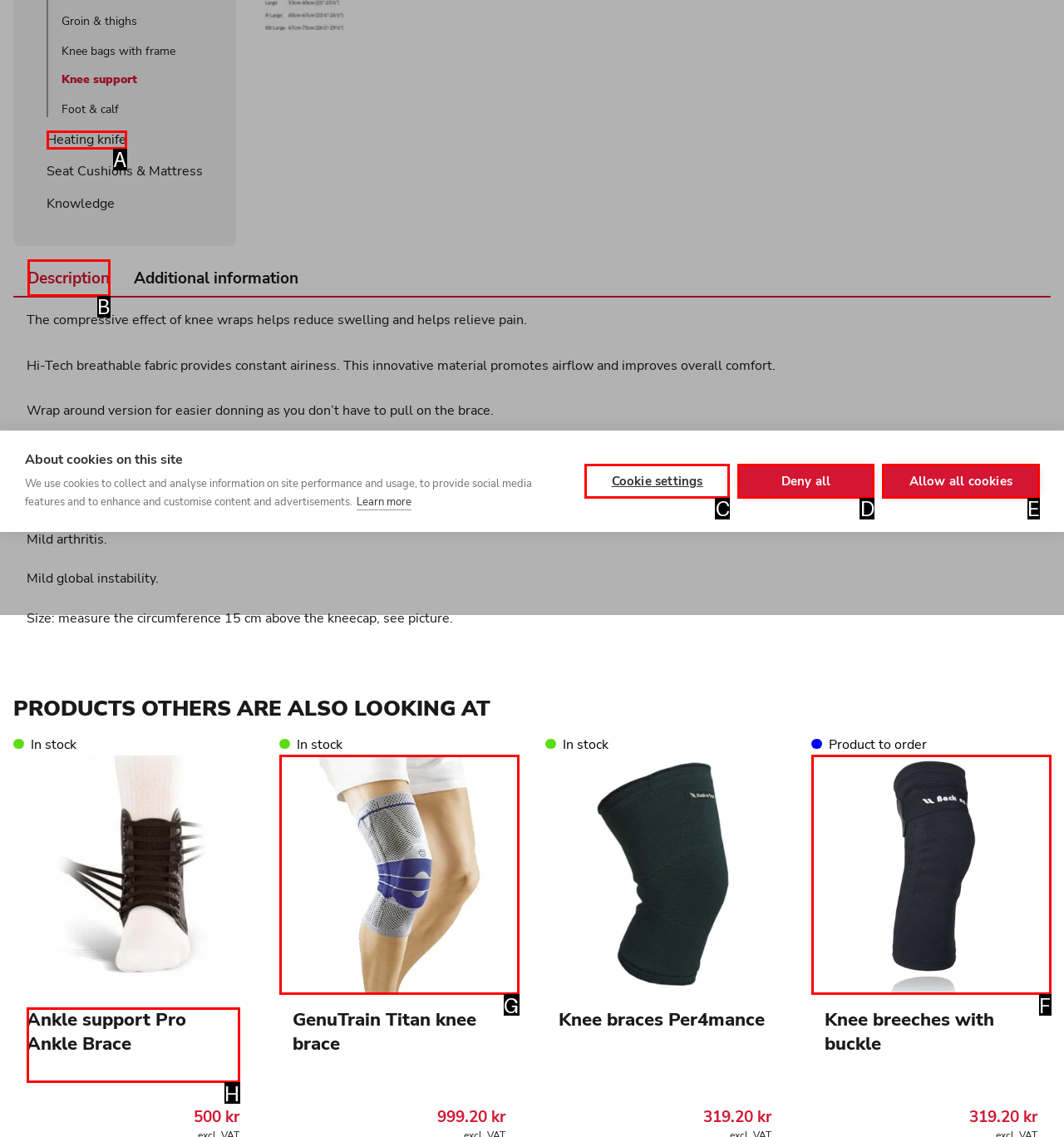Match the following description to the correct HTML element: parent_node: Product to order Indicate your choice by providing the letter.

F